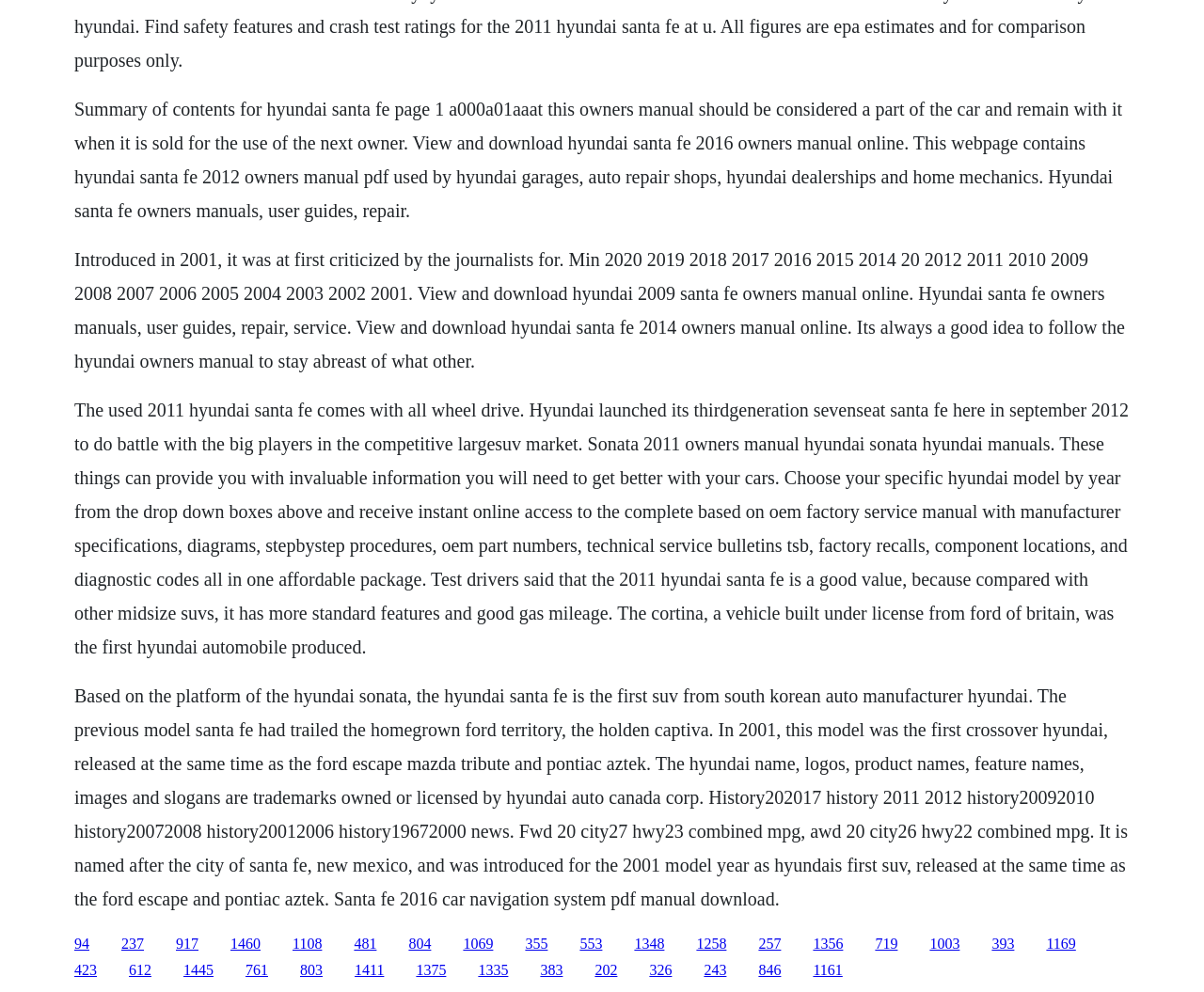From the element description Twitter, predict the bounding box coordinates of the UI element. The coordinates must be specified in the format (top-left x, top-left y, bottom-right x, bottom-right y) and should be within the 0 to 1 range.

None